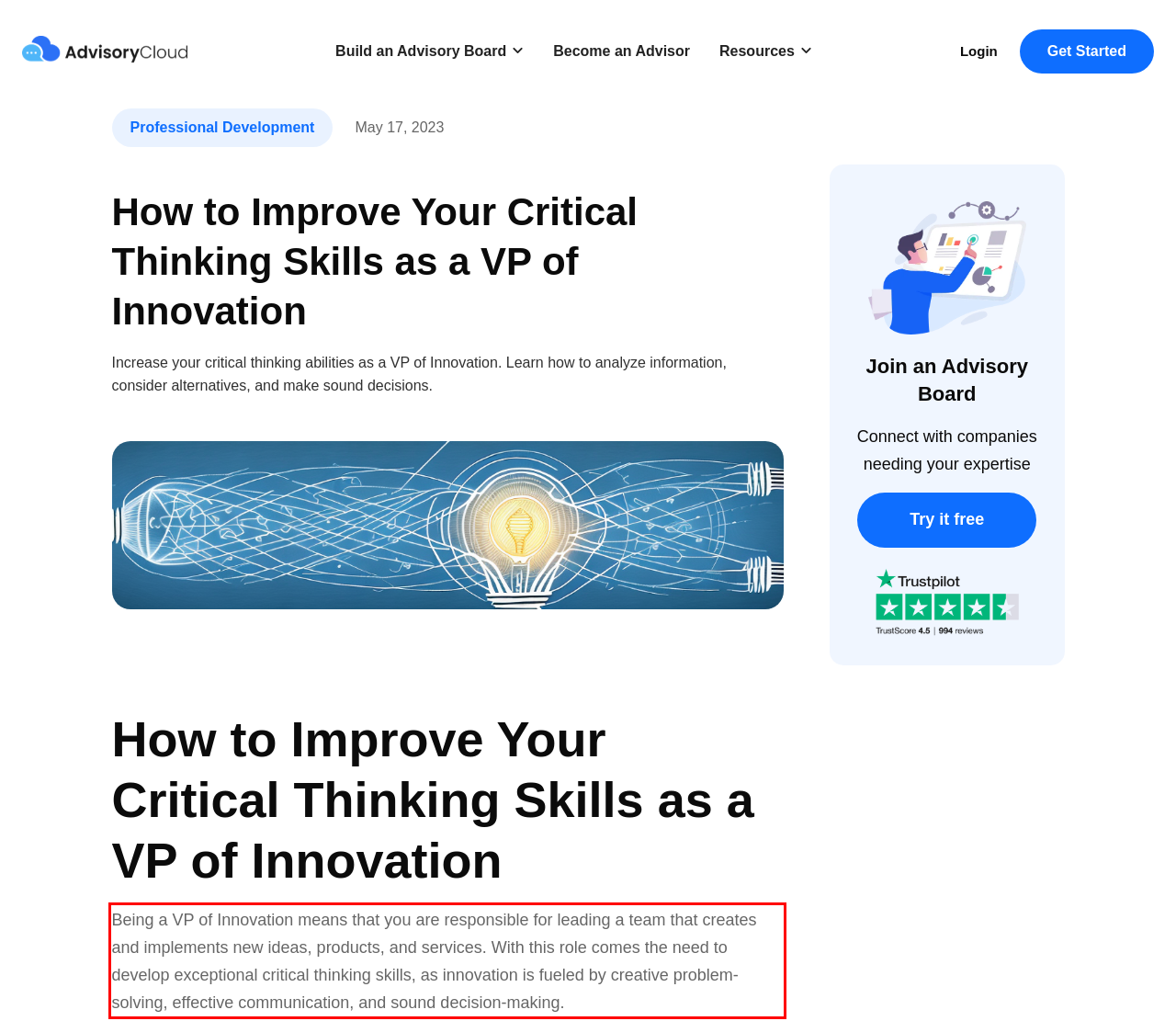Analyze the red bounding box in the provided webpage screenshot and generate the text content contained within.

Being a VP of Innovation means that you are responsible for leading a team that creates and implements new ideas, products, and services. With this role comes the need to develop exceptional critical thinking skills, as innovation is fueled by creative problem-solving, effective communication, and sound decision-making.